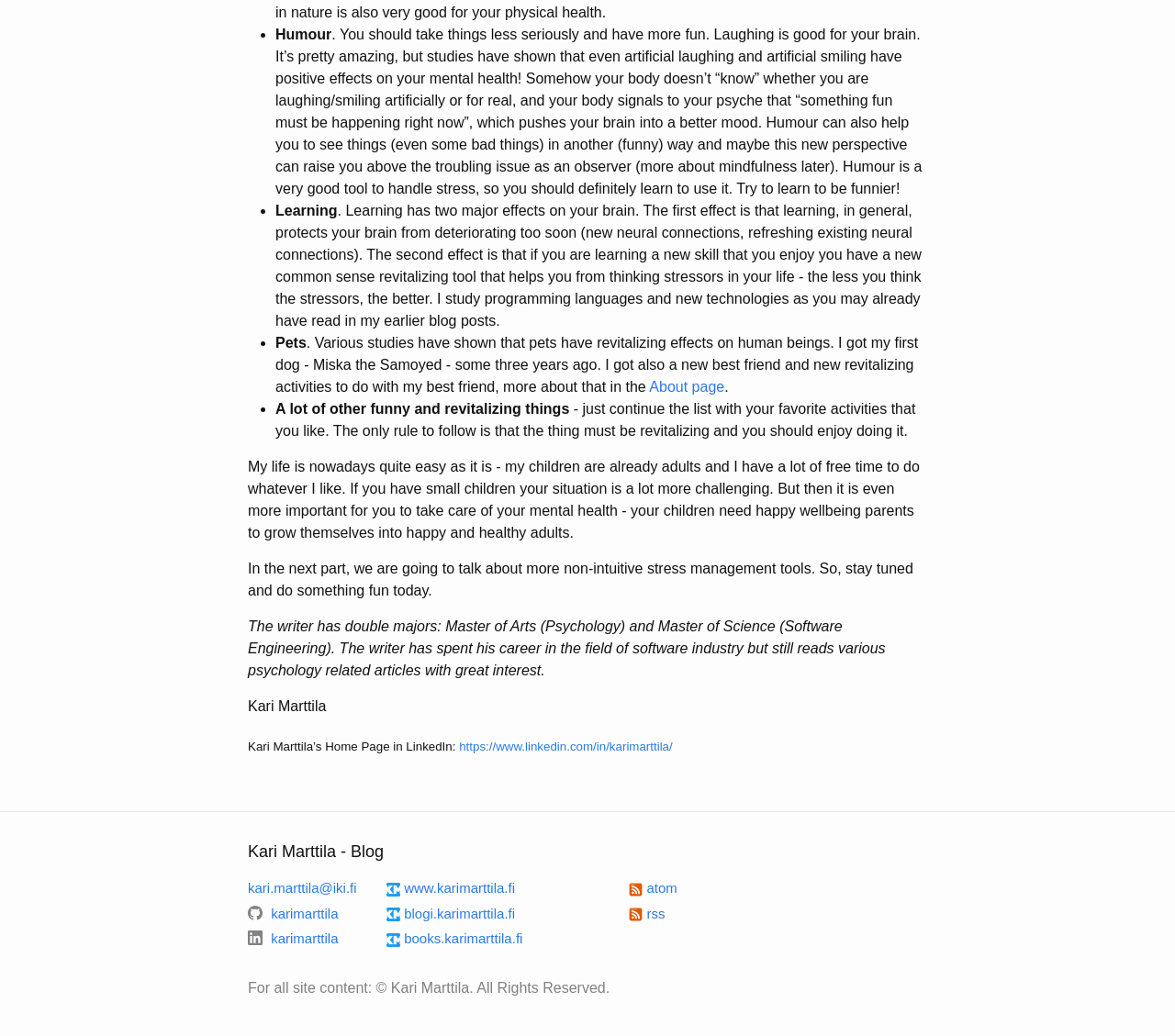Identify the bounding box coordinates of the area you need to click to perform the following instruction: "contact the Kloster Kreuzberg".

None